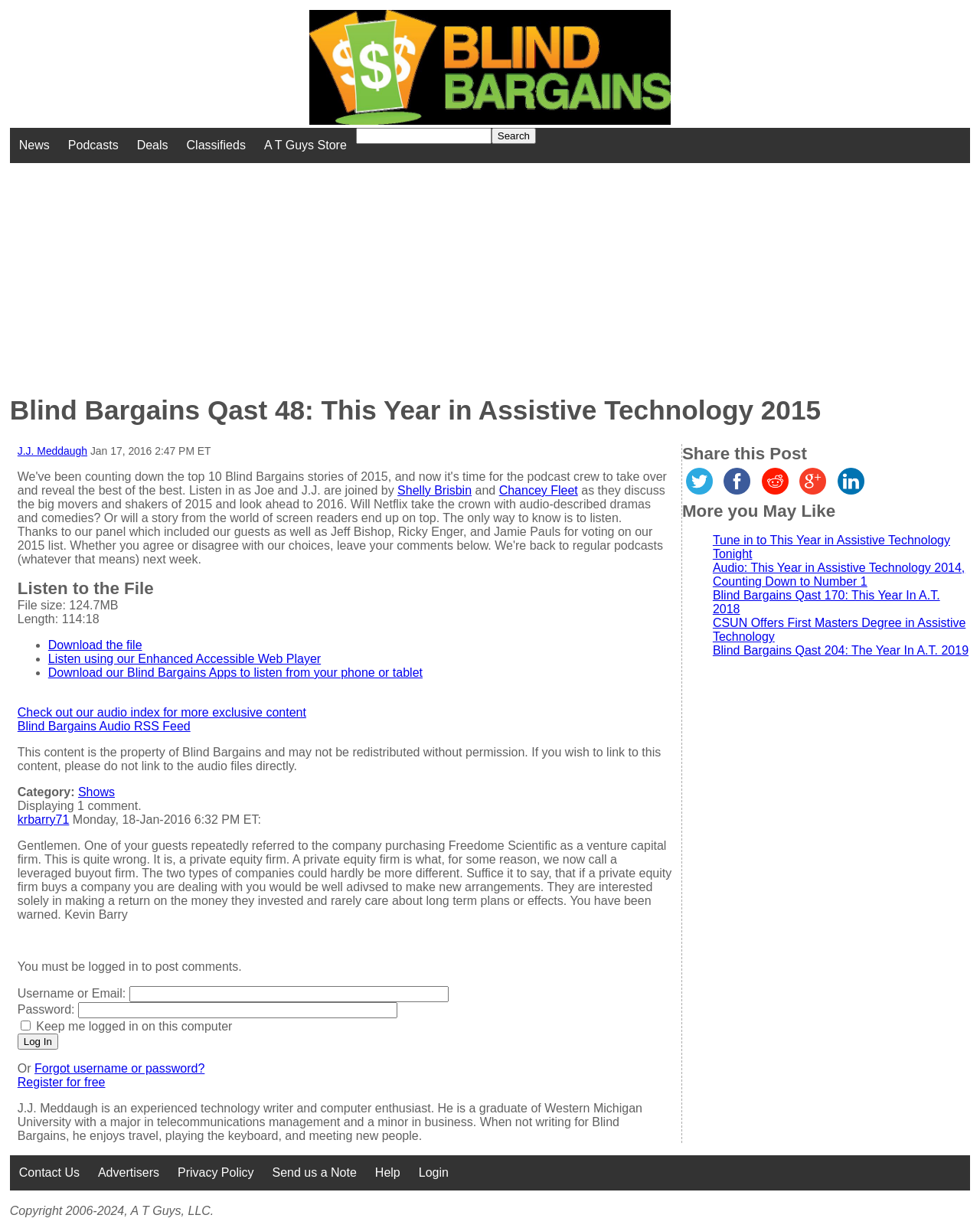Using the information in the image, give a comprehensive answer to the question: 
What is the file size of the podcast?

The file size of the podcast can be found in the text 'File size: 124.7MB' which is located below the 'Listen to the File' heading.